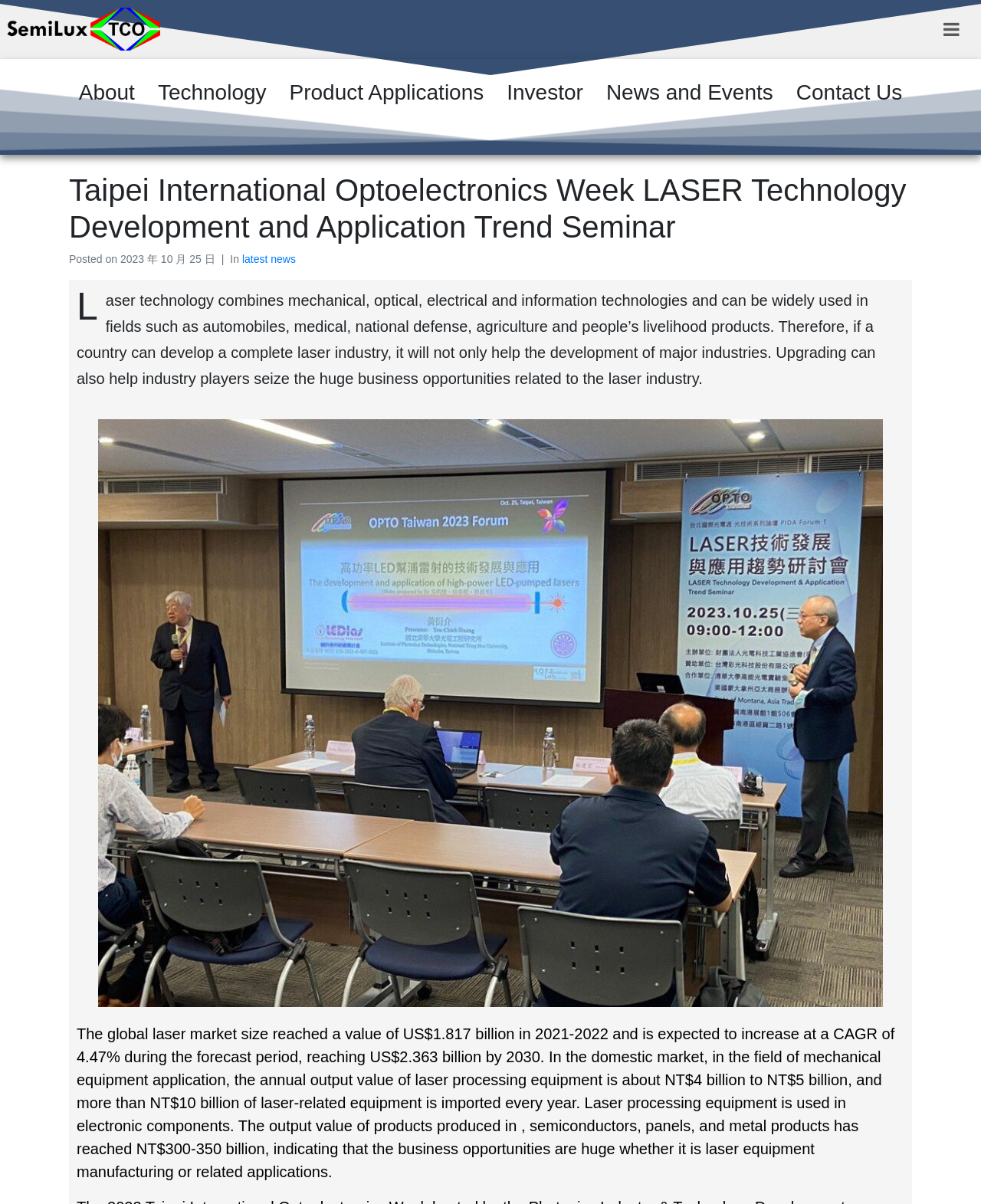Based on the element description: "News and Events", identify the UI element and provide its bounding box coordinates. Use four float numbers between 0 and 1, [left, top, right, bottom].

[0.618, 0.067, 0.788, 0.087]